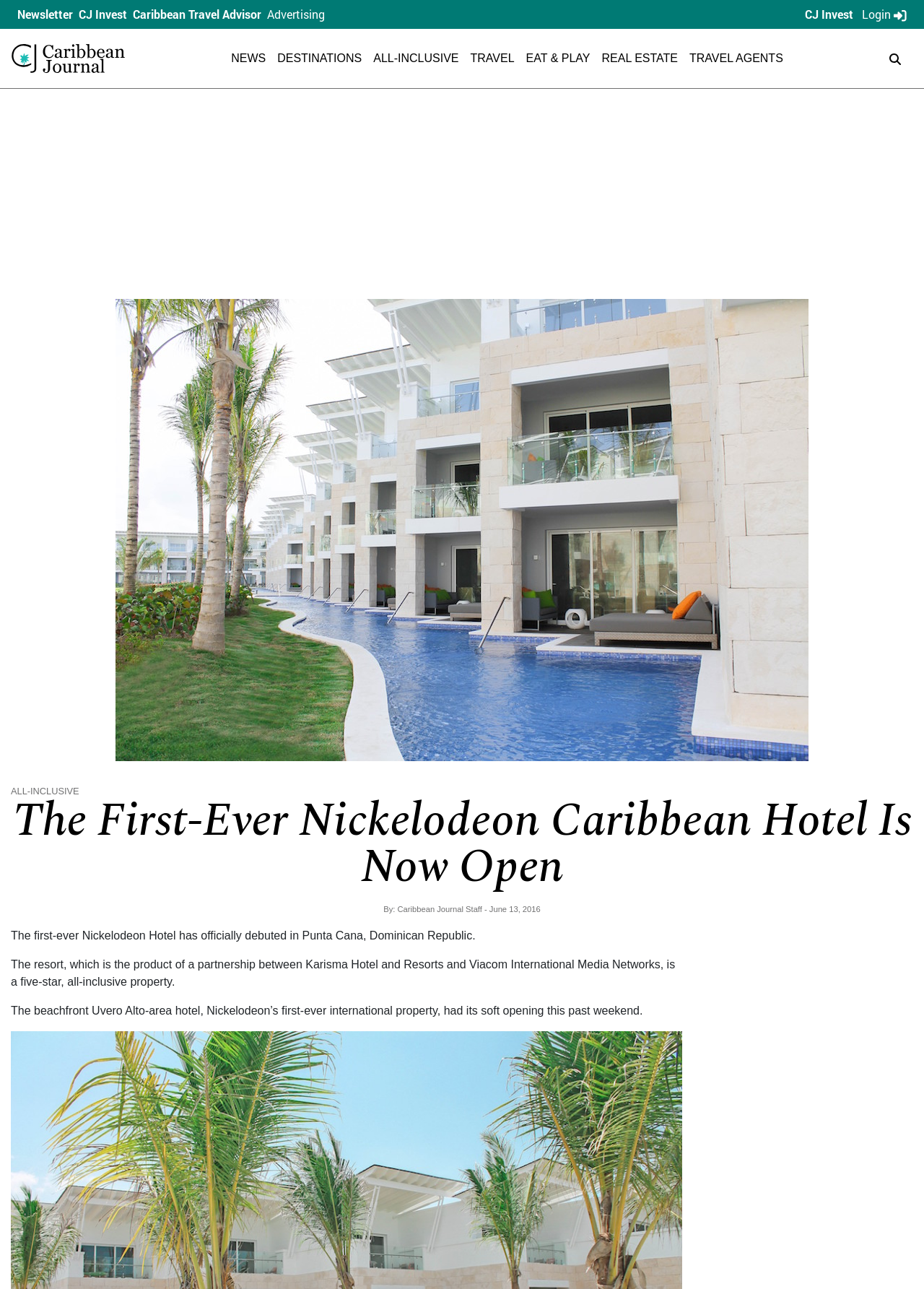What is the name of the hotel mentioned in the article?
With the help of the image, please provide a detailed response to the question.

I found the answer by reading the article's content, specifically the sentence 'The first-ever Nickelodeon Hotel has officially debuted in Punta Cana, Dominican Republic.' which mentions the name of the hotel.